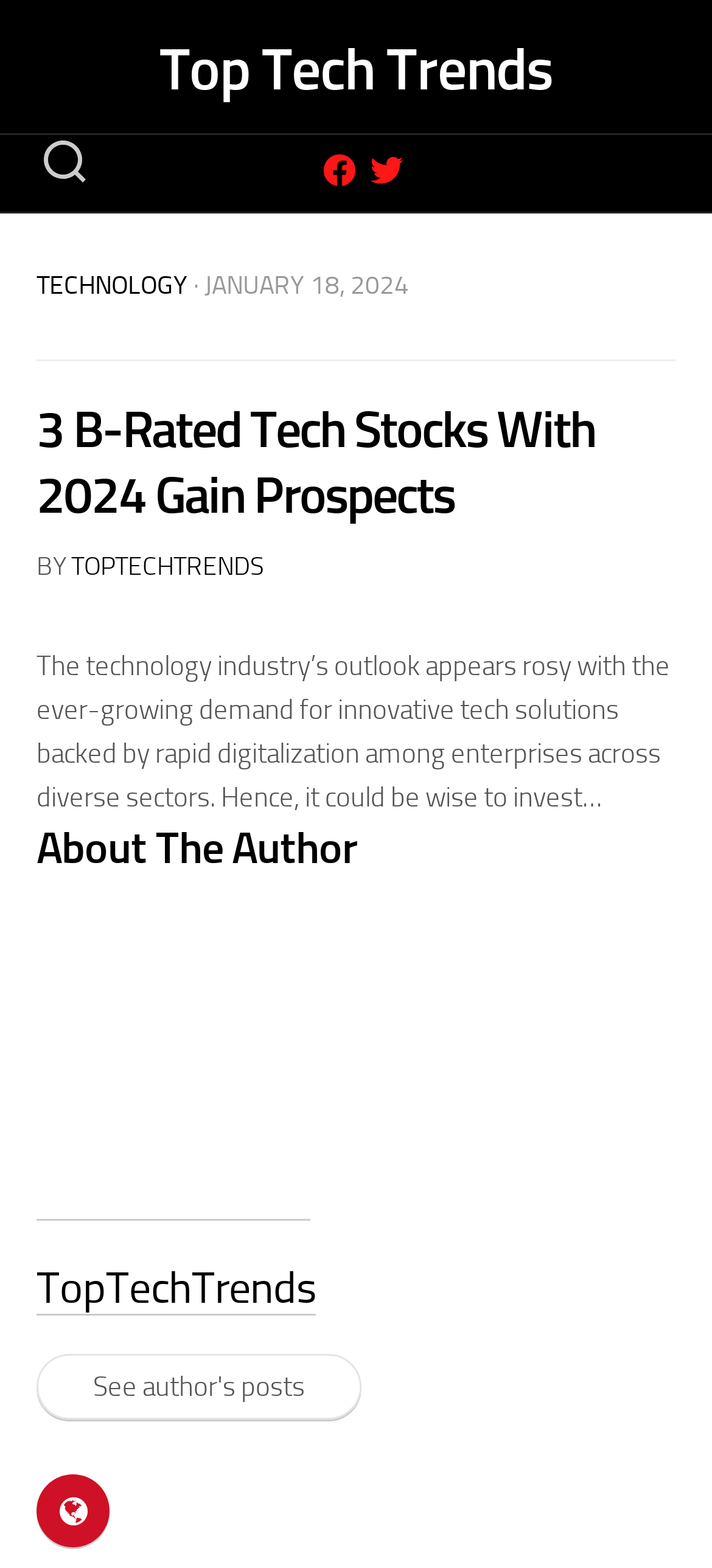Determine the bounding box coordinates for the area you should click to complete the following instruction: "Read the article about 3 B-Rated Tech Stocks".

[0.051, 0.253, 0.949, 0.338]